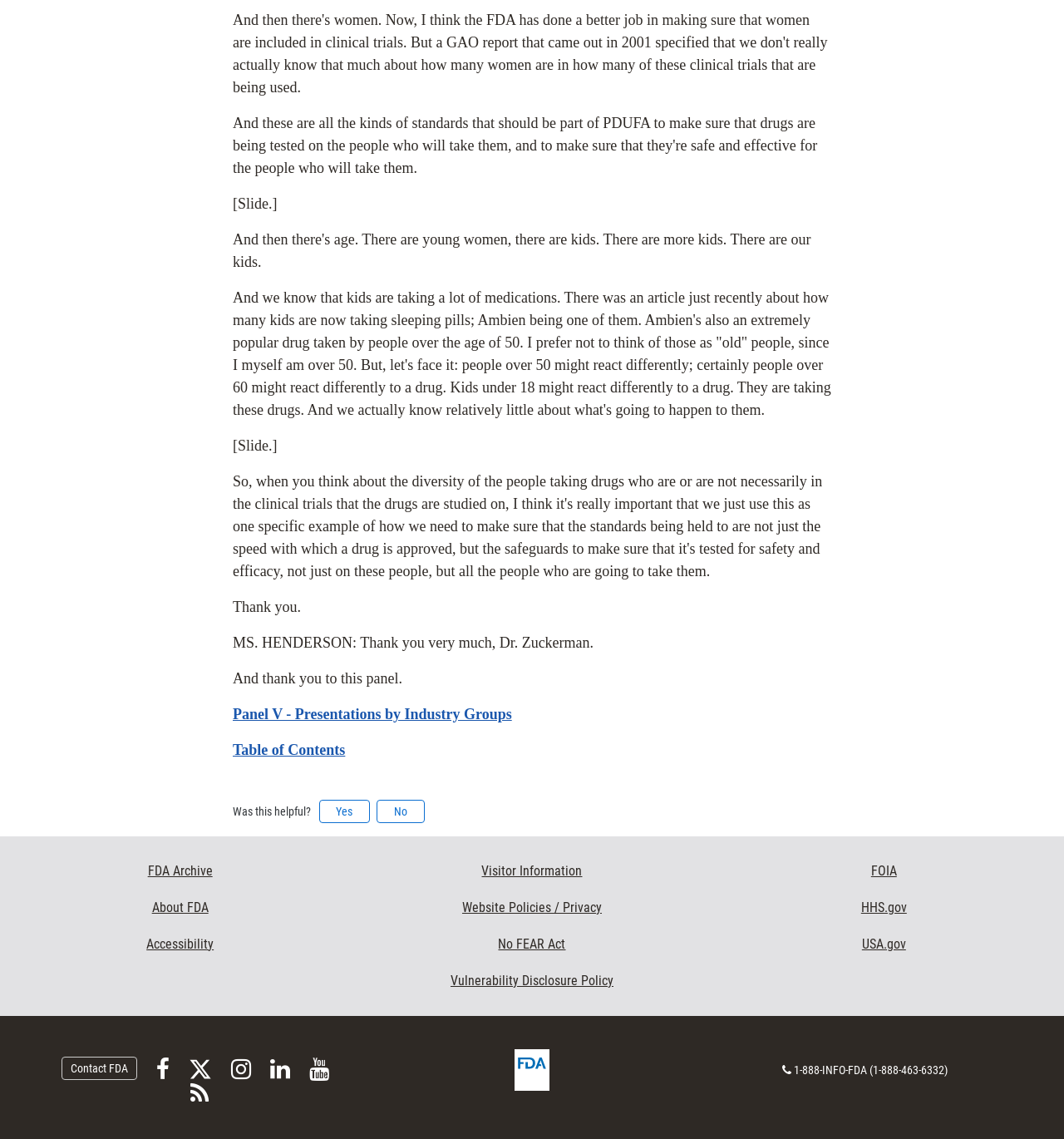Determine the bounding box coordinates of the clickable area required to perform the following instruction: "Click on 'No'". The coordinates should be represented as four float numbers between 0 and 1: [left, top, right, bottom].

[0.354, 0.702, 0.399, 0.722]